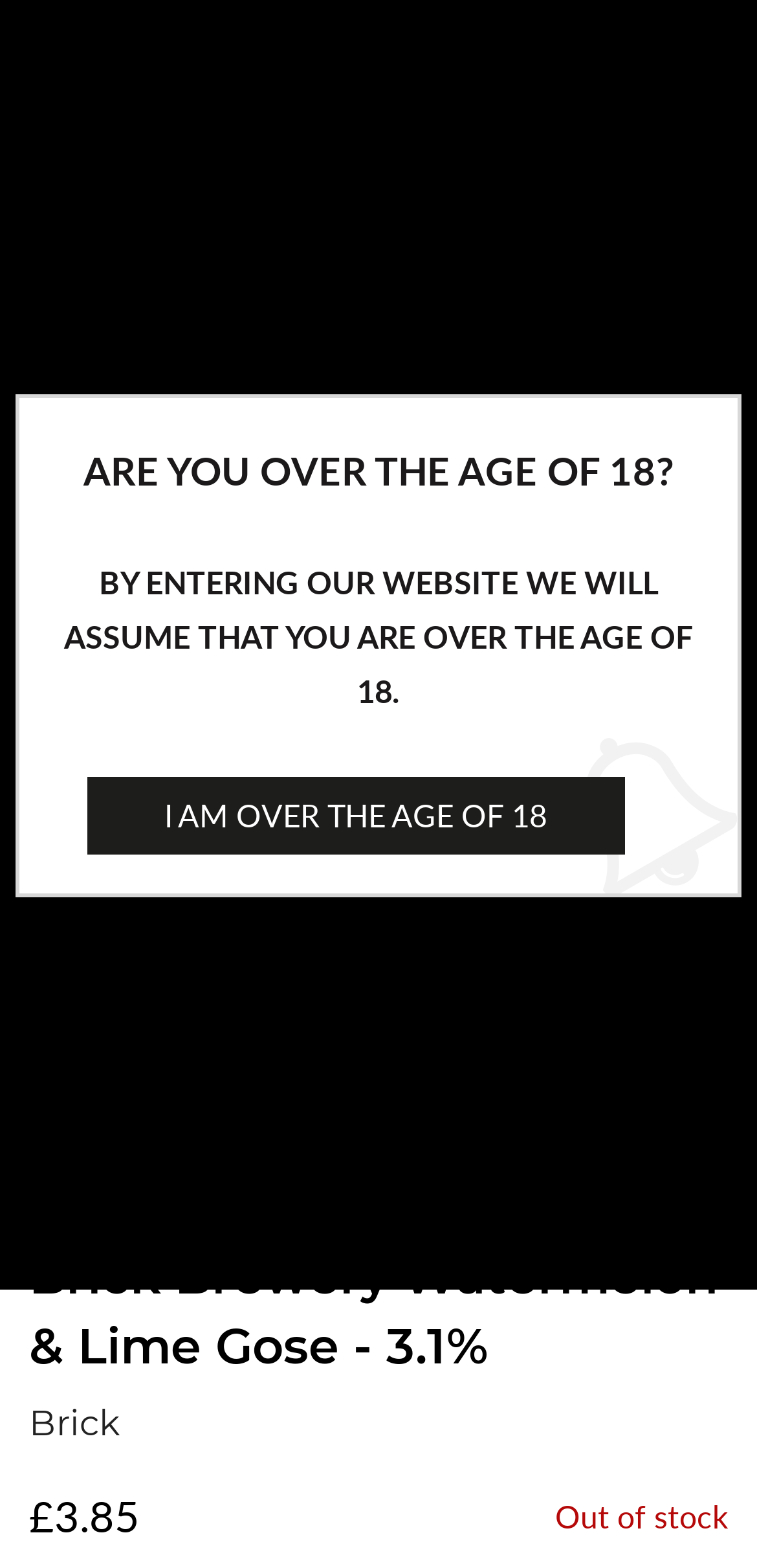Answer this question using a single word or a brief phrase:
What is the ABV of the beer?

3.1%